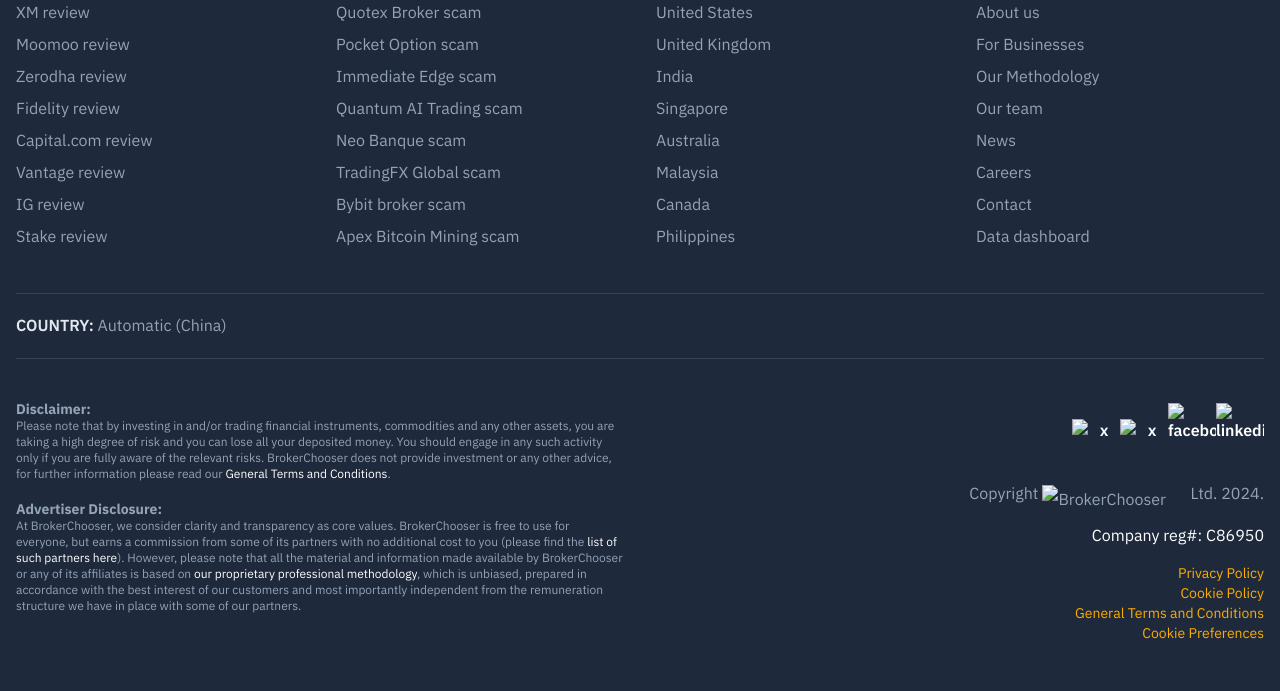What social media platforms are linked on the webpage?
Answer the question based on the image using a single word or a brief phrase.

LinkedIn, Twitter, Facebook